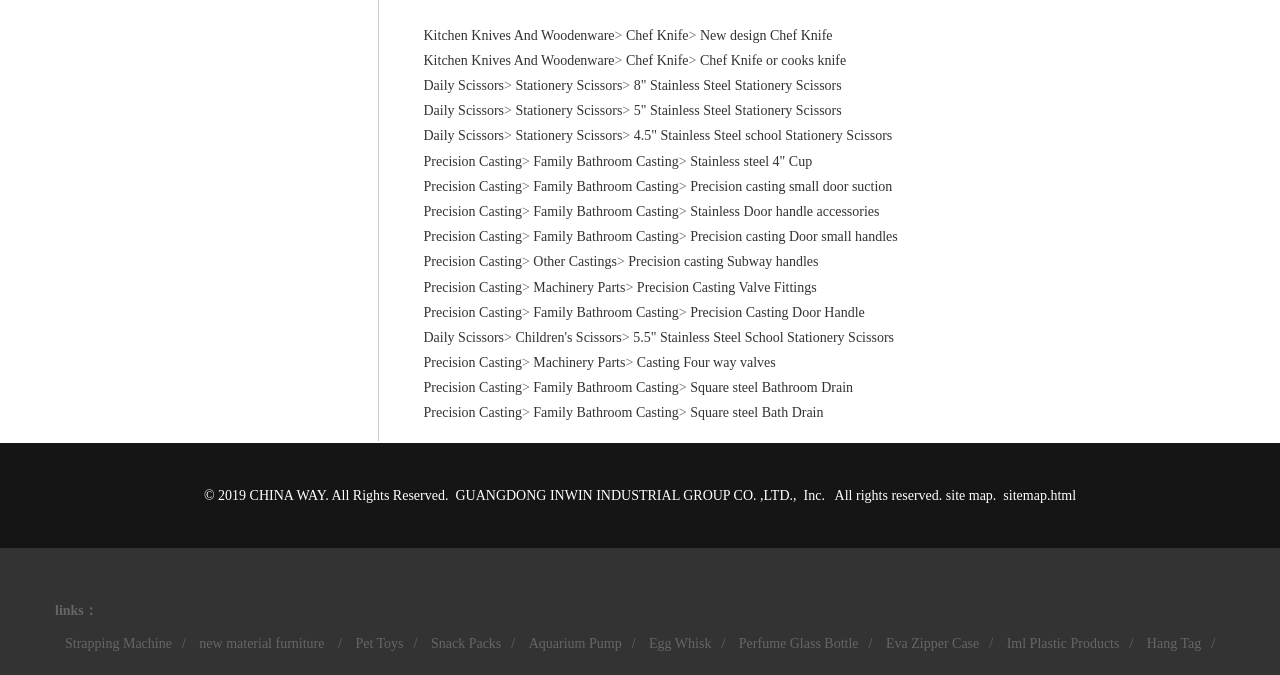Answer the question in a single word or phrase:
What type of products are listed on this webpage?

Kitchenware and machinery parts